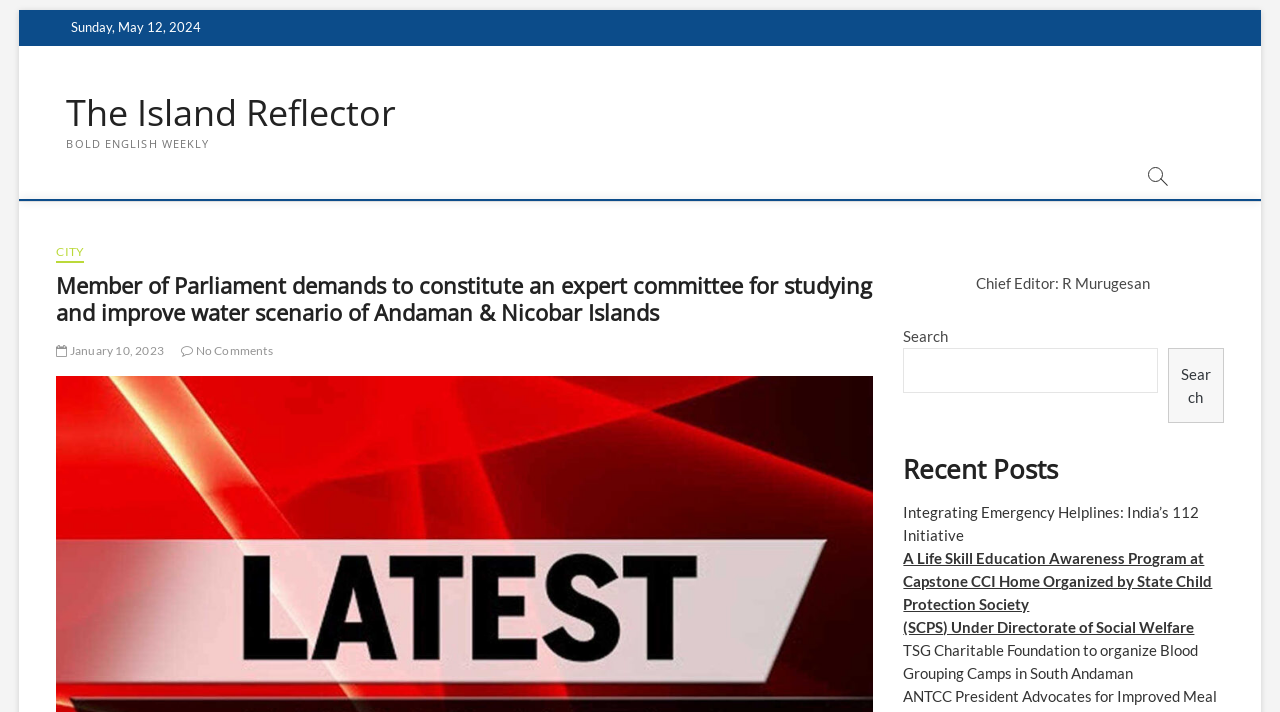For the given element description parent_node: Search name="s", determine the bounding box coordinates of the UI element. The coordinates should follow the format (top-left x, top-left y, bottom-right x, bottom-right y) and be within the range of 0 to 1.

[0.706, 0.489, 0.905, 0.552]